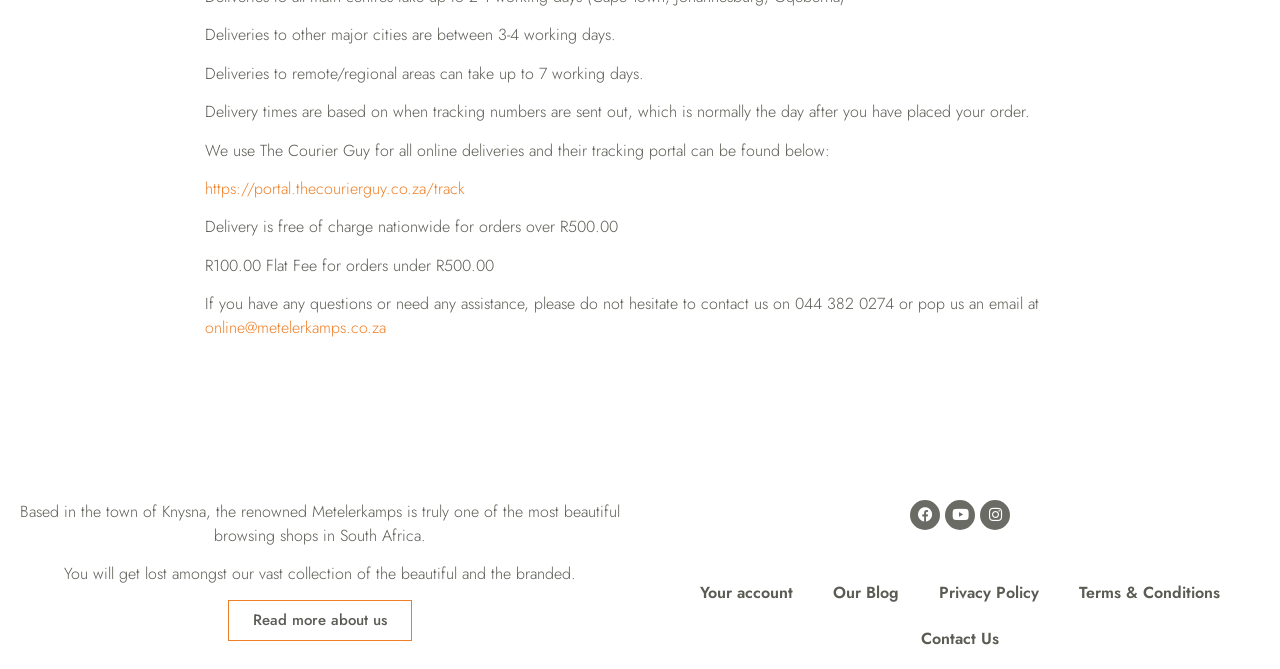Kindly provide the bounding box coordinates of the section you need to click on to fulfill the given instruction: "Read more about us".

[0.178, 0.897, 0.322, 0.959]